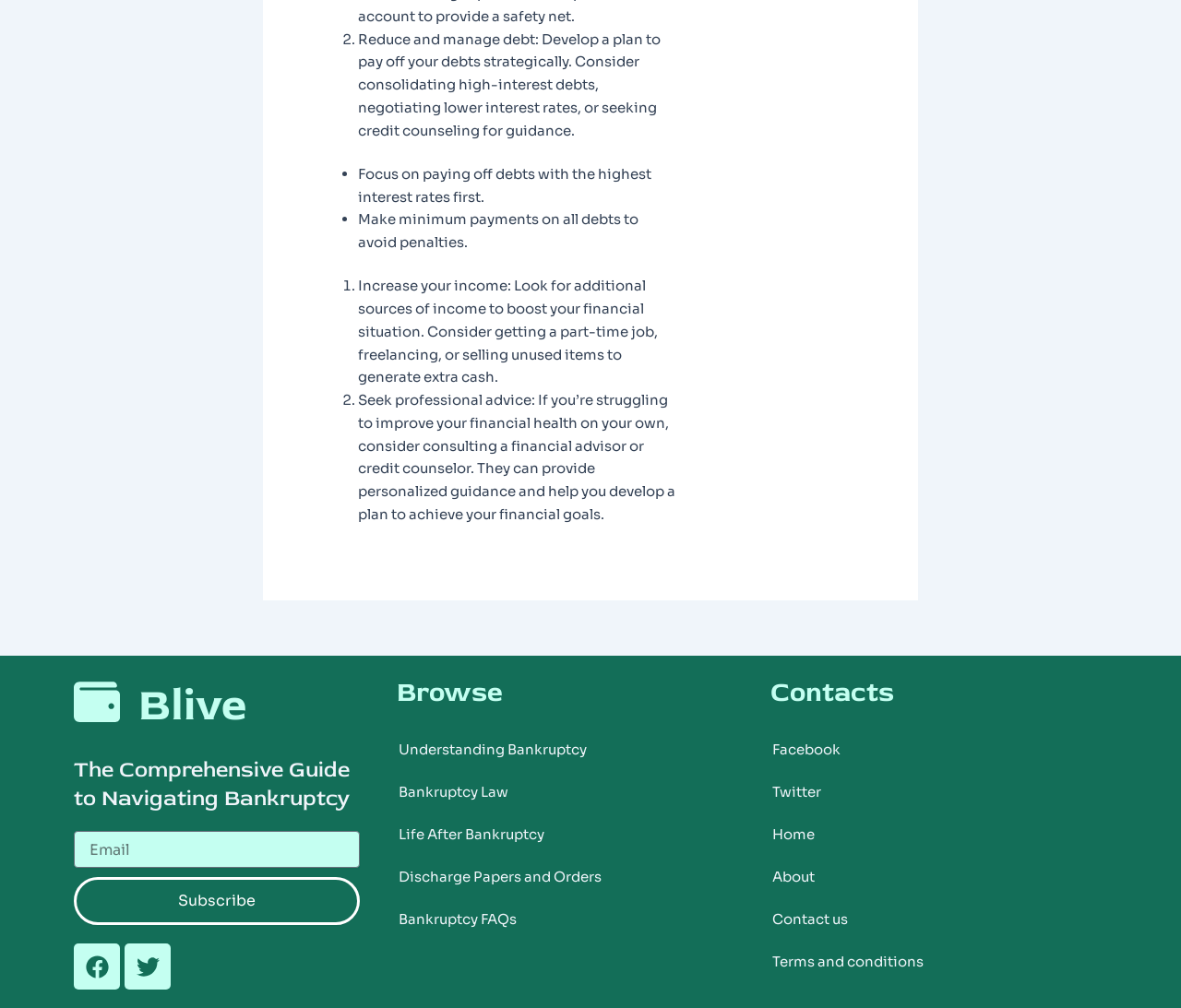Identify the bounding box coordinates for the element you need to click to achieve the following task: "Contact us". Provide the bounding box coordinates as four float numbers between 0 and 1, in the form [left, top, right, bottom].

[0.652, 0.891, 0.938, 0.933]